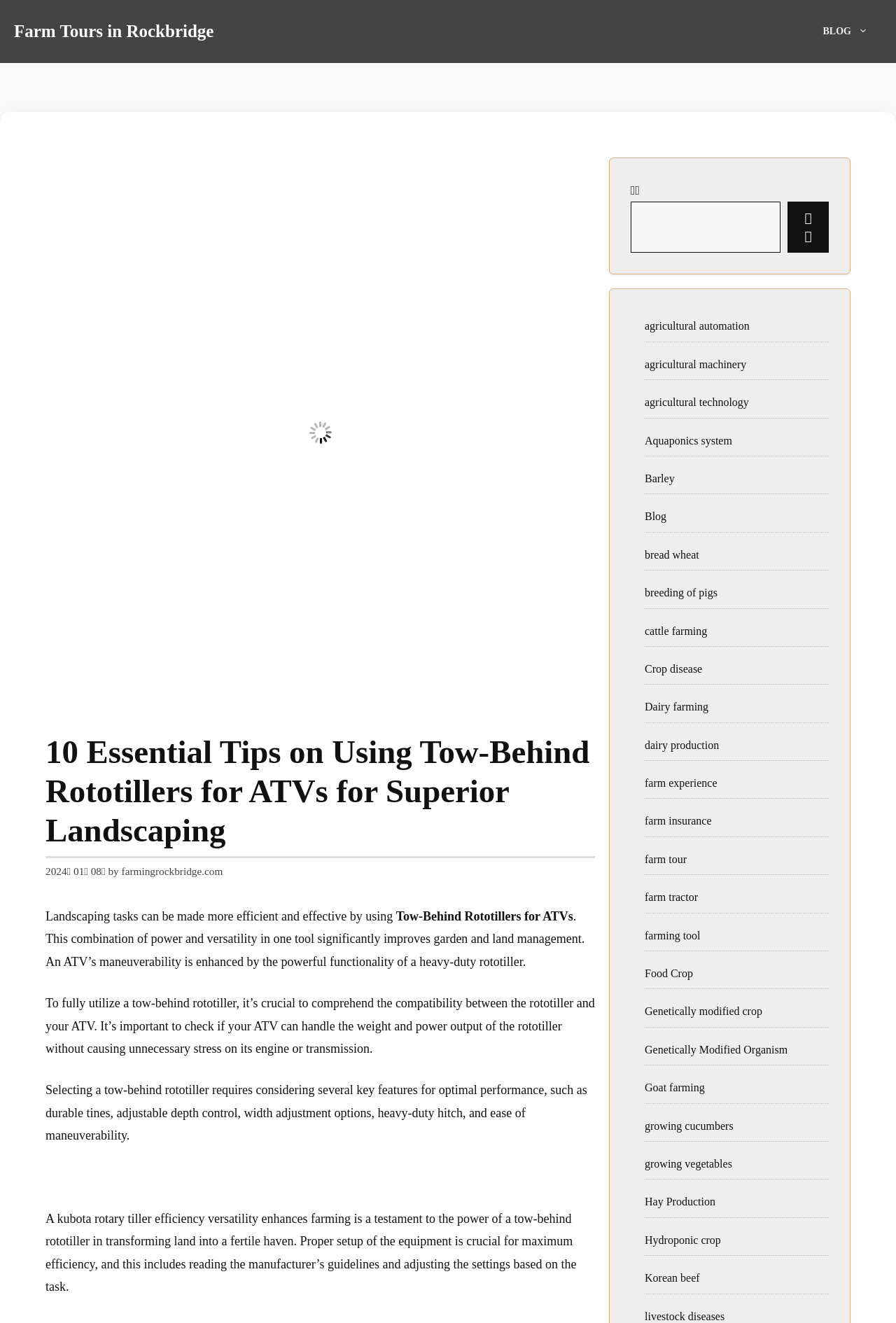Provide the bounding box coordinates of the area you need to click to execute the following instruction: "Click the 'BLOG' link".

[0.903, 0.019, 0.984, 0.029]